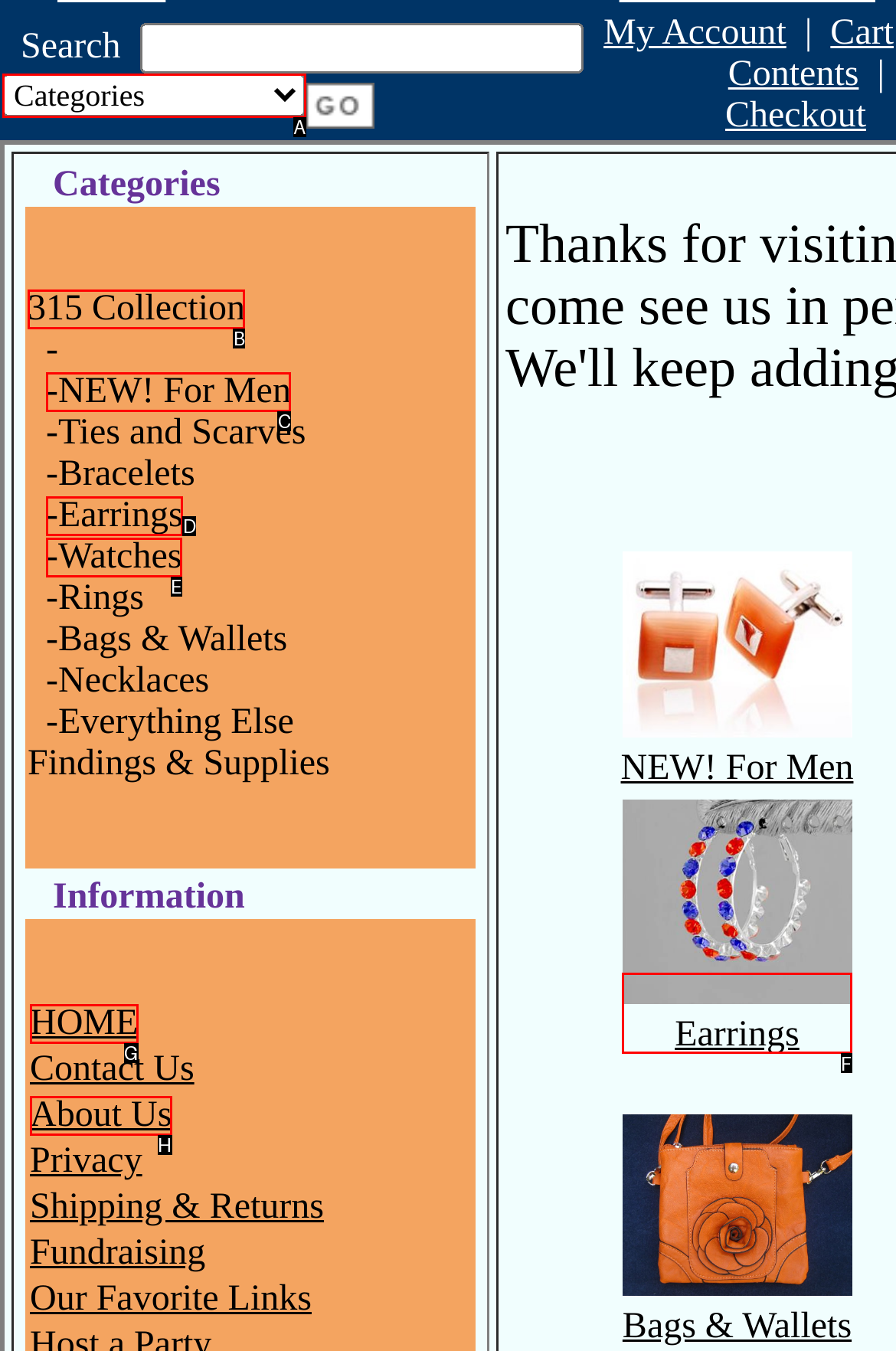From the provided options, which letter corresponds to the element described as: Política de Cookies
Answer with the letter only.

None